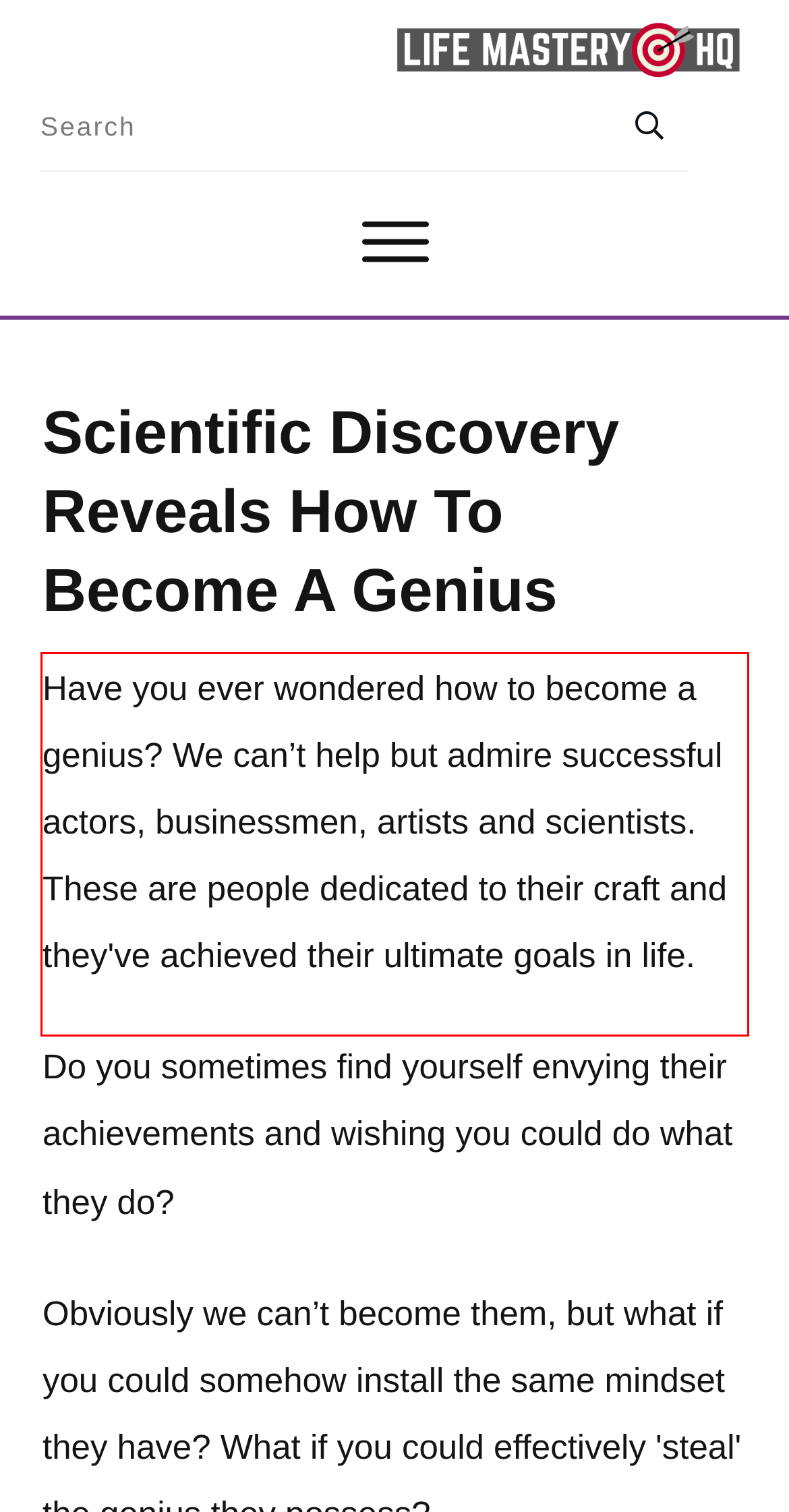View the screenshot of the webpage and identify the UI element surrounded by a red bounding box. Extract the text contained within this red bounding box.

Have you ever wondered how to become a genius? We can’t help but admire successful actors, businessmen, artists and scientists. These are people dedicated to their craft and they've achieved their ultimate goals in life.